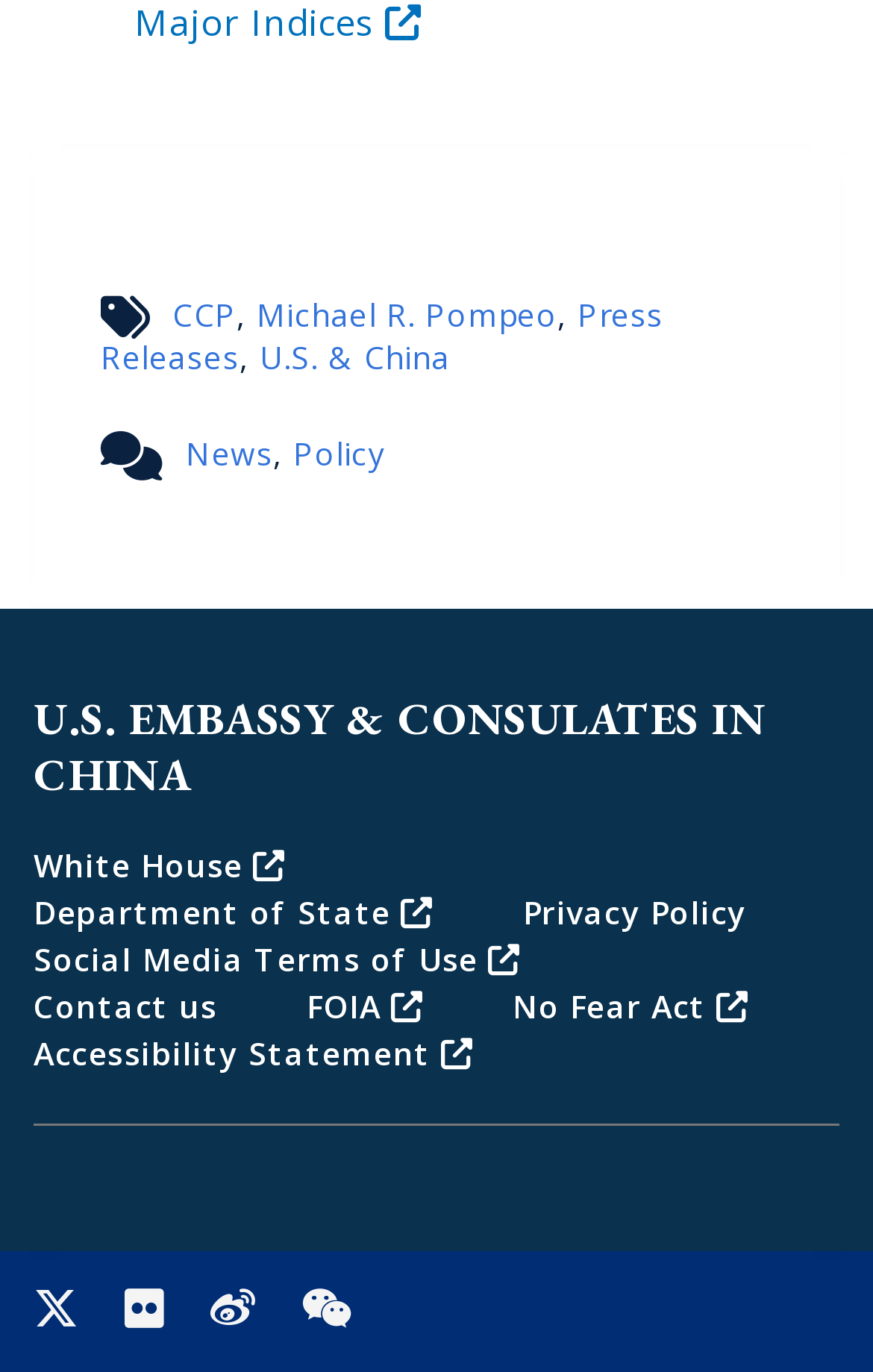Kindly determine the bounding box coordinates for the clickable area to achieve the given instruction: "Explore U.S. & China".

[0.297, 0.245, 0.515, 0.276]